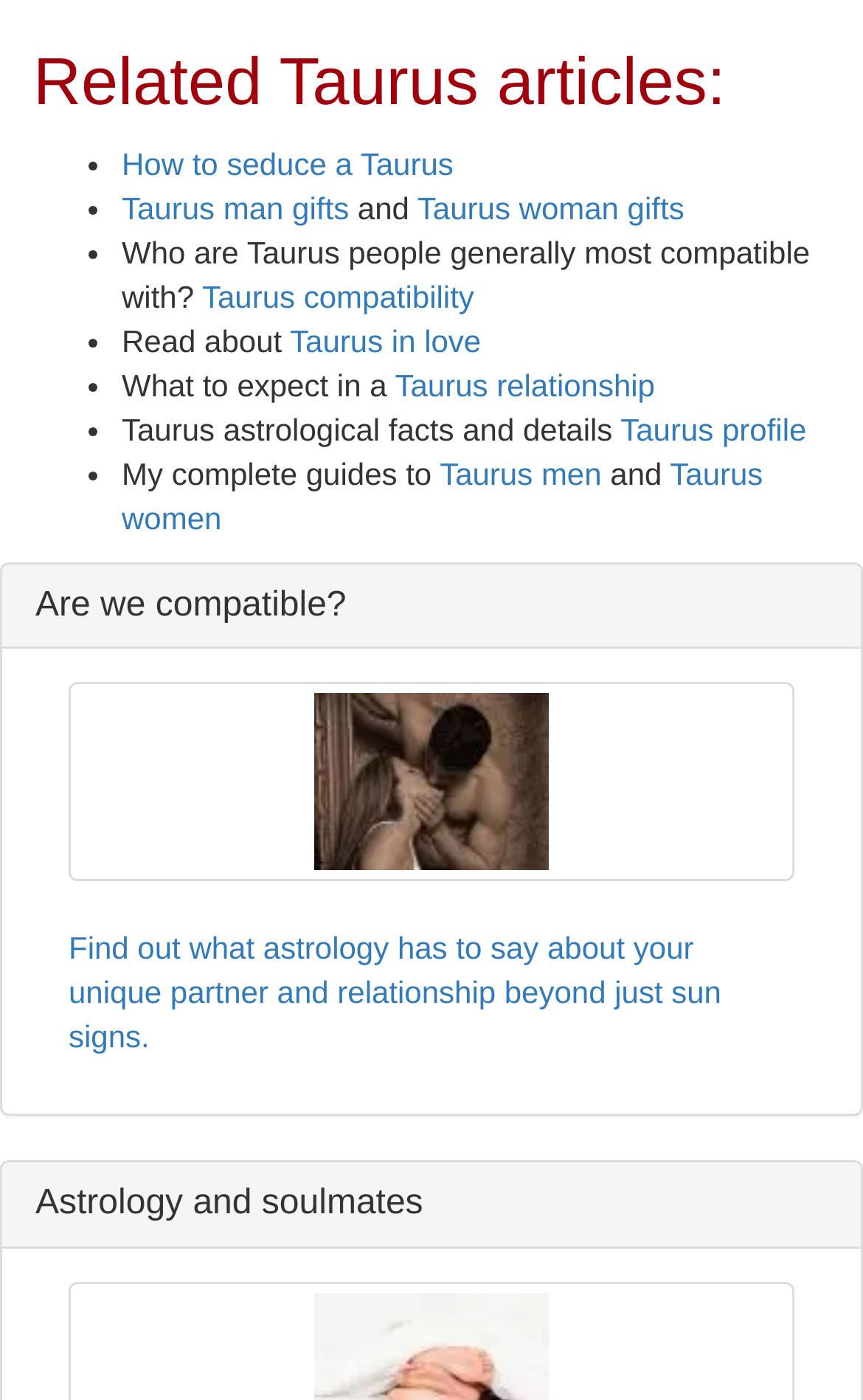What is the title of the second heading in the 'Are we compatible?' section?
Please use the image to provide a one-word or short phrase answer.

Astrology and soulmates